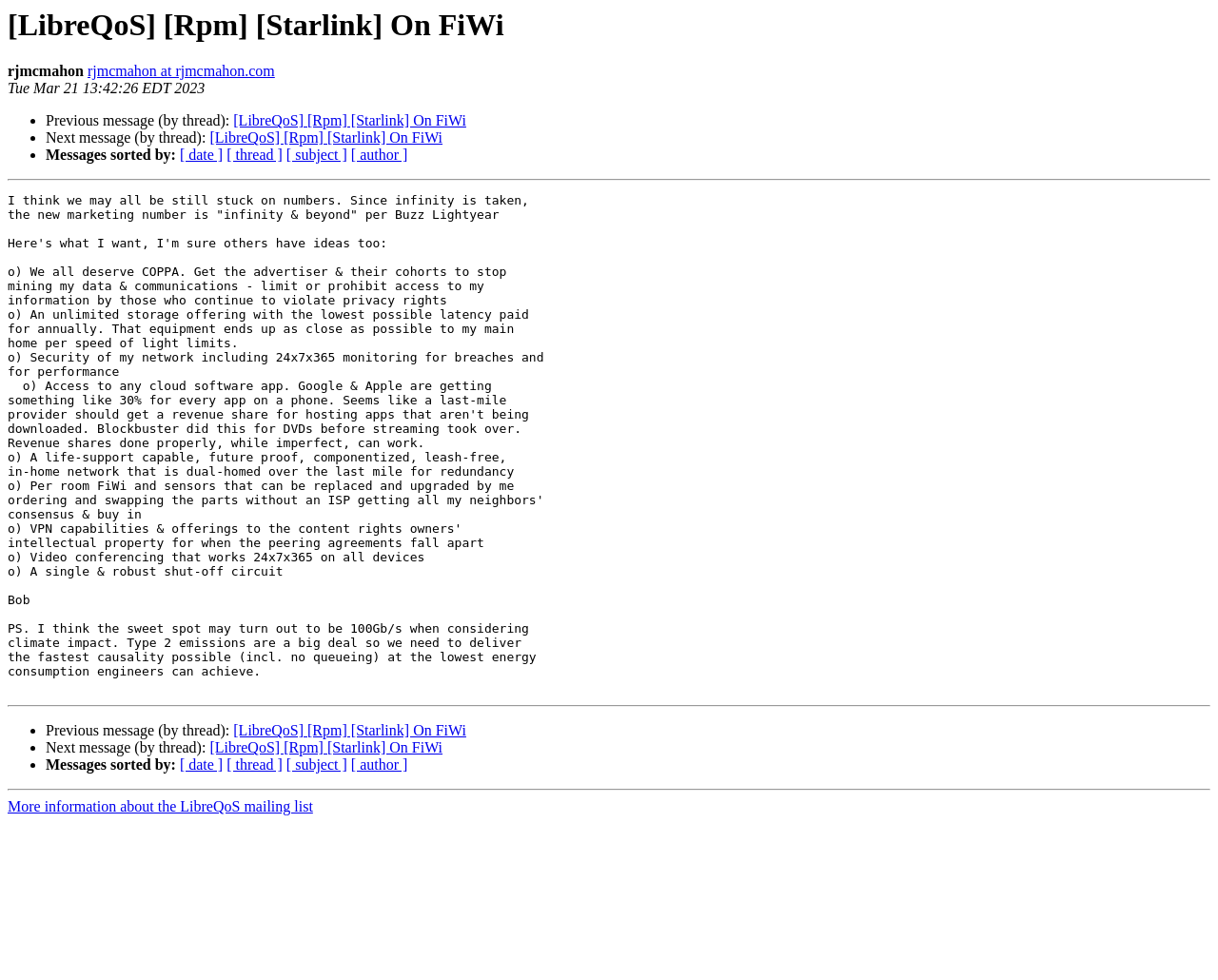Identify the coordinates of the bounding box for the element that must be clicked to accomplish the instruction: "Sort messages by date".

[0.148, 0.15, 0.183, 0.166]